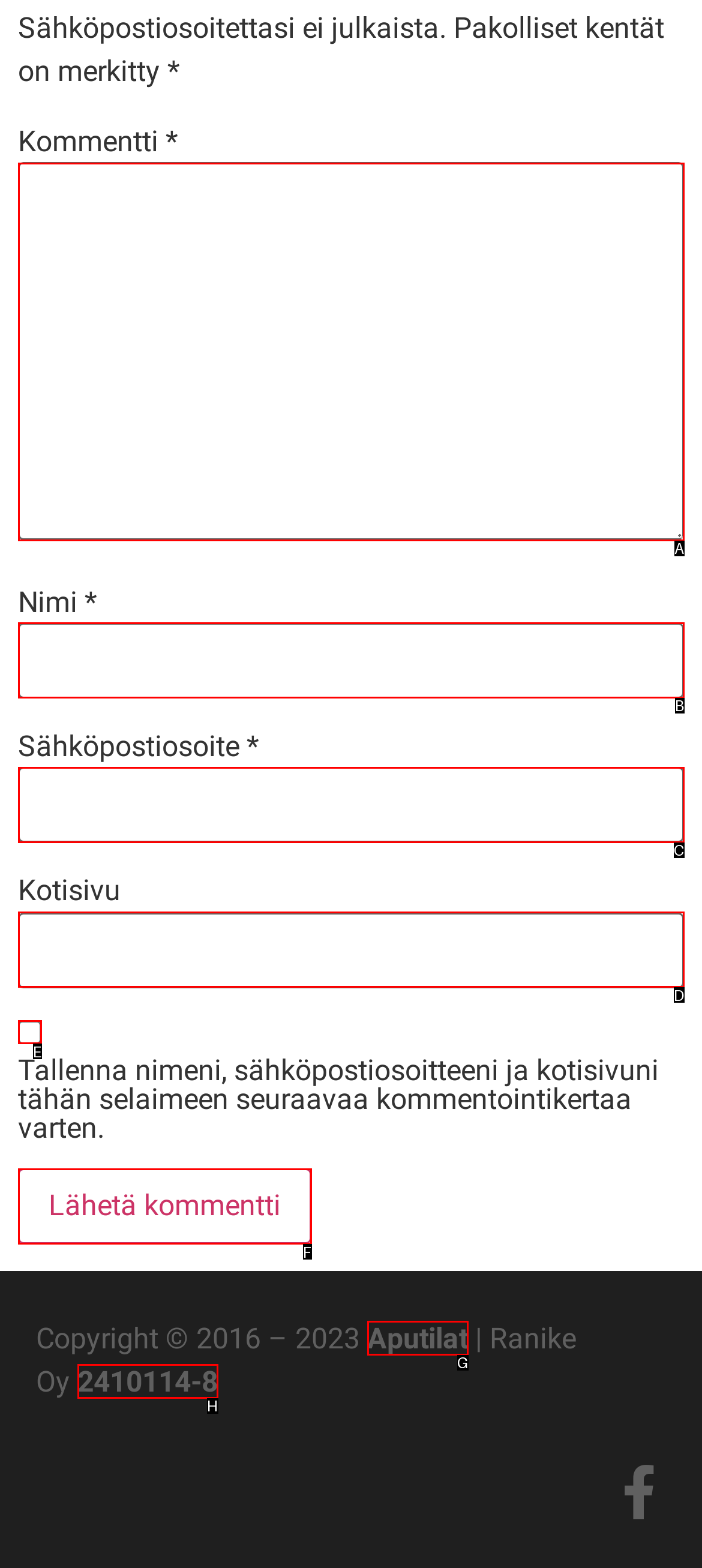Find the HTML element that suits the description: 2410114-8
Indicate your answer with the letter of the matching option from the choices provided.

H